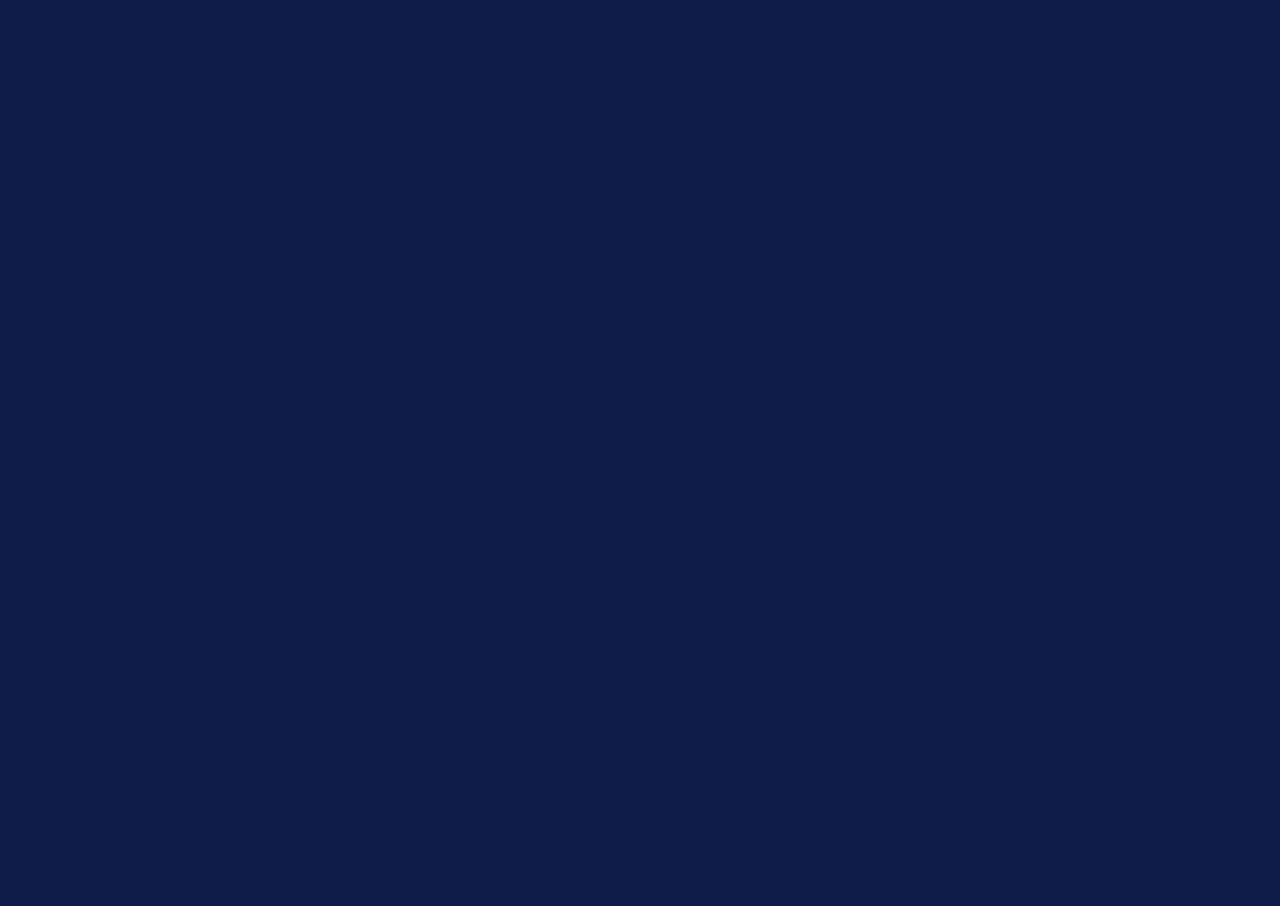Identify the bounding box coordinates for the element that needs to be clicked to fulfill this instruction: "Get a gift card". Provide the coordinates in the format of four float numbers between 0 and 1: [left, top, right, bottom].

[0.793, 0.066, 0.853, 0.095]